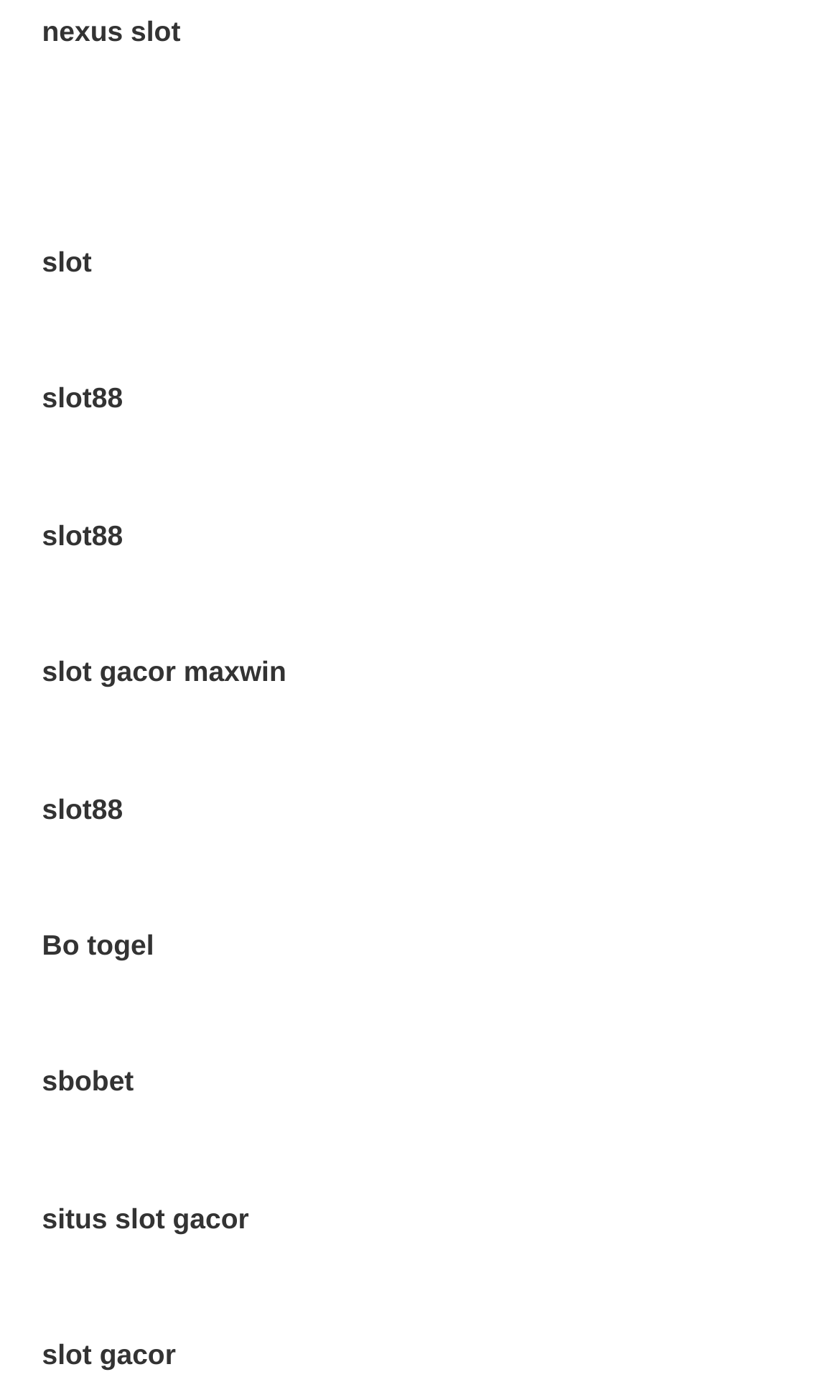Highlight the bounding box coordinates of the element you need to click to perform the following instruction: "explore Bo togel."

[0.05, 0.663, 0.183, 0.687]